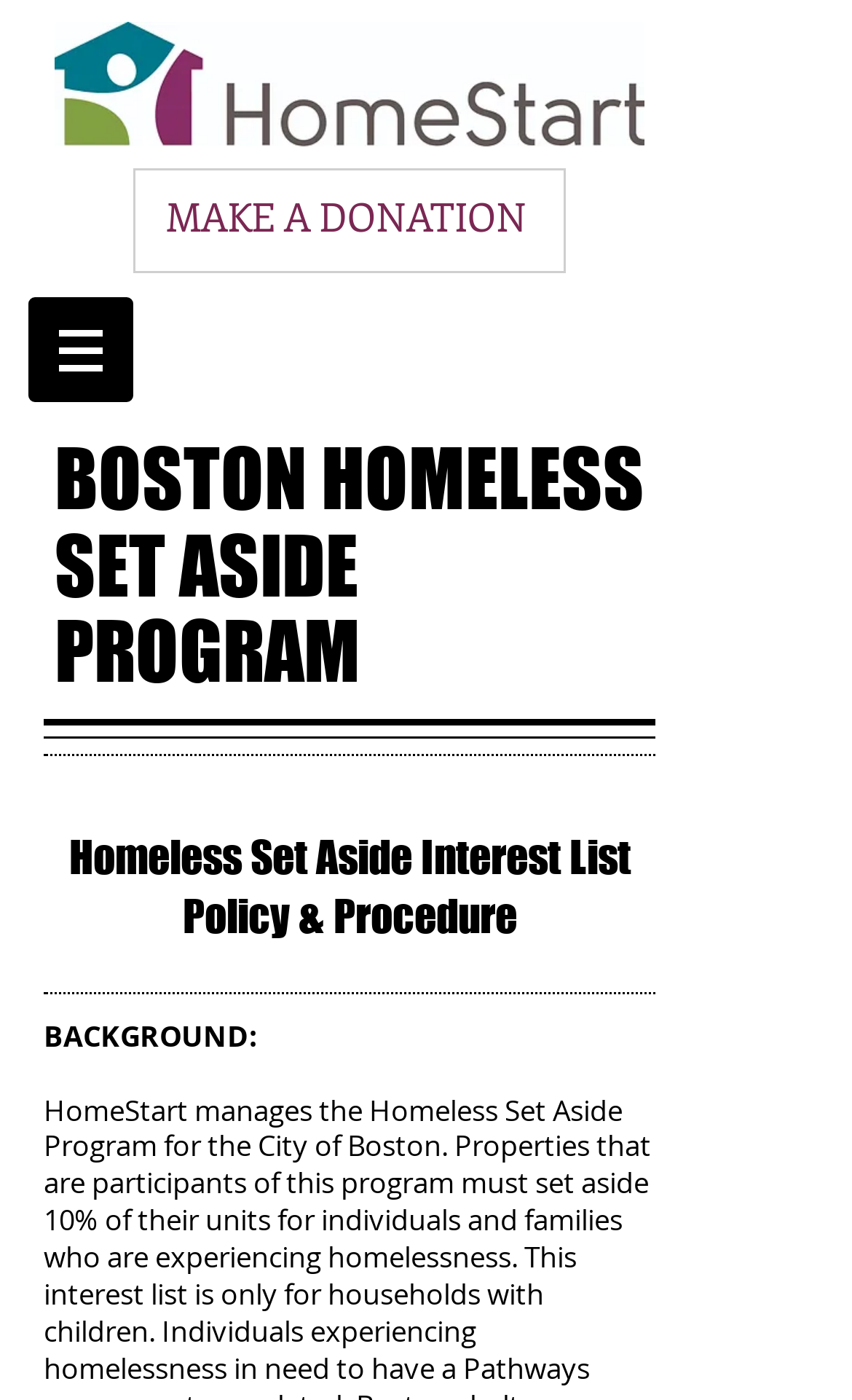What is the topic of the 'Homeless Set Aside Interest List Policy & Procedure' heading?
Please provide a detailed answer to the question.

The heading 'Homeless Set Aside Interest List Policy & Procedure' suggests that the topic is related to the Homeless Set Aside program, which is likely a initiative or service provided by the organization.